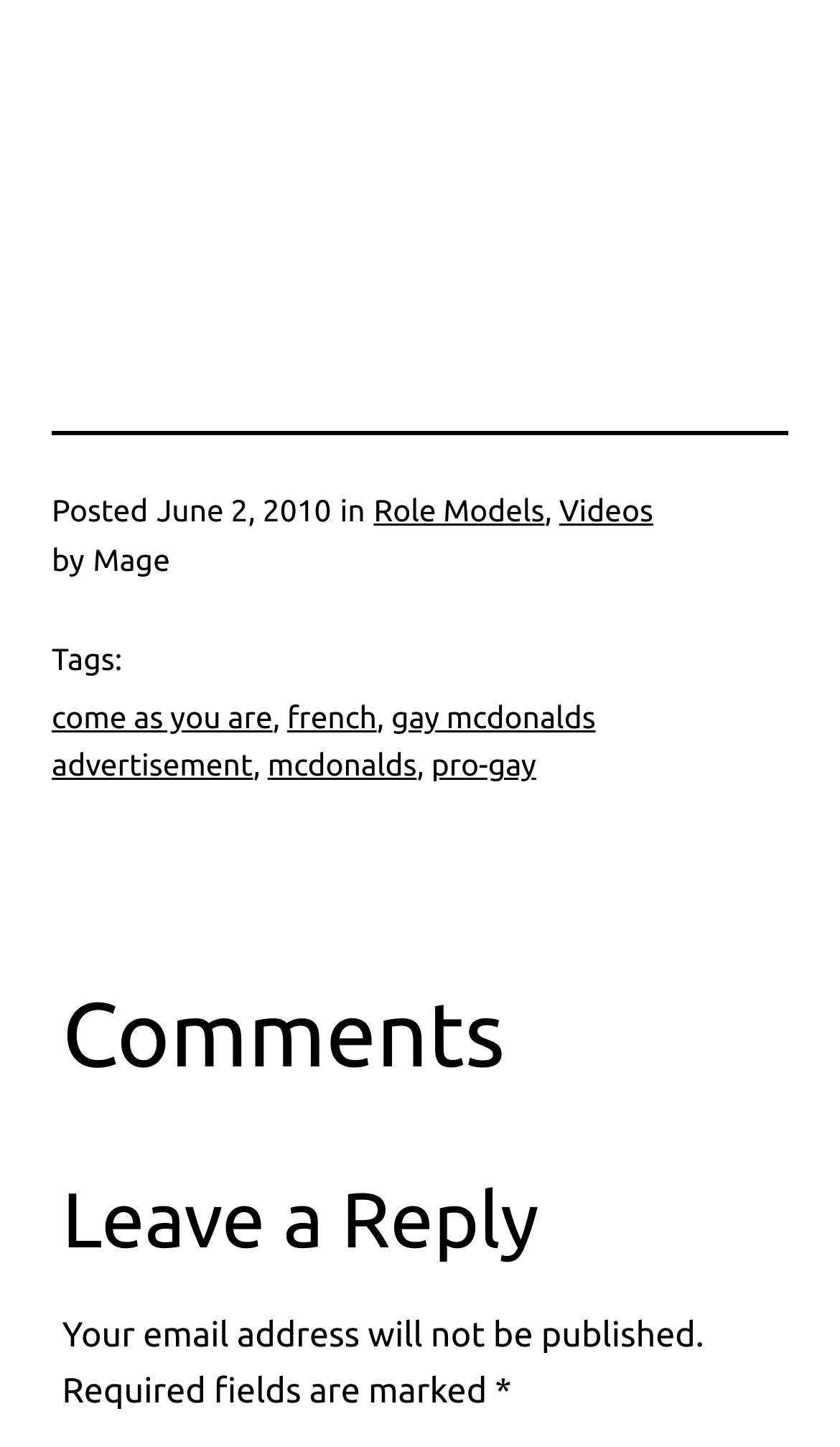What is the author of the post?
Please provide a full and detailed response to the question.

I found the author of the post by looking at the StaticText element with the text 'Mage' which is a sibling of the StaticText element with the text 'by'.